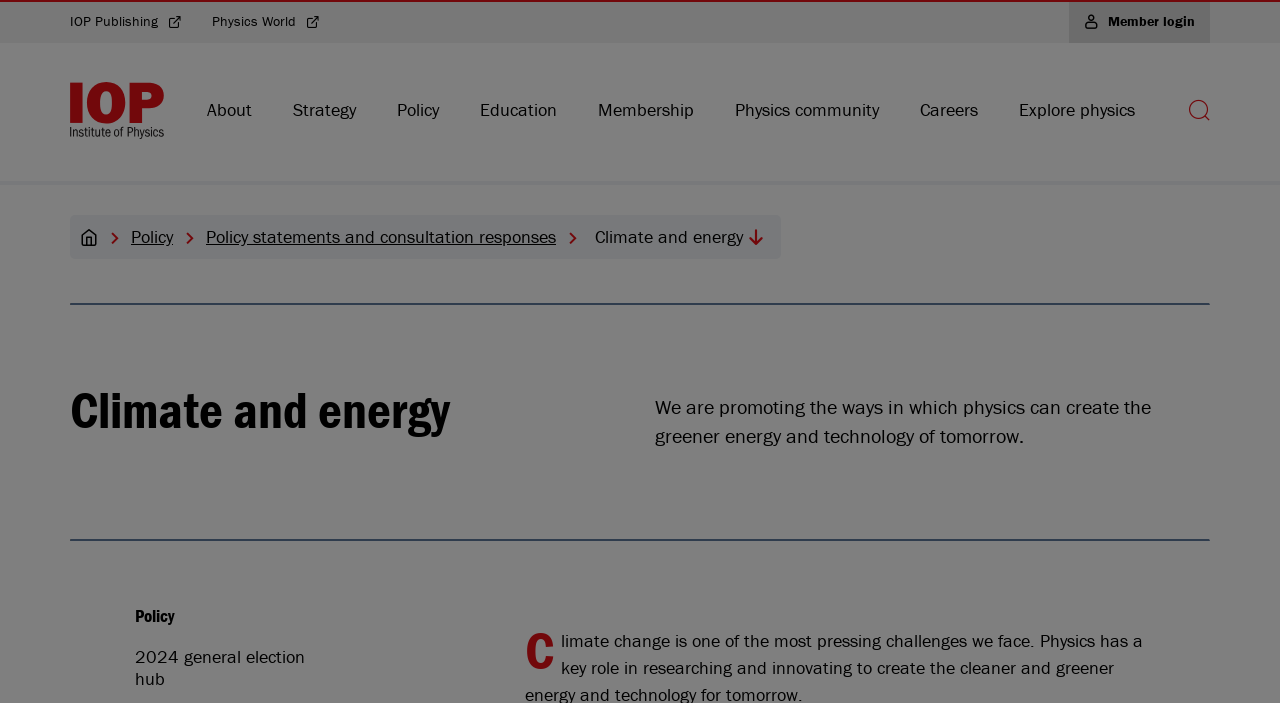Generate the text content of the main headline of the webpage.

Climate and energy